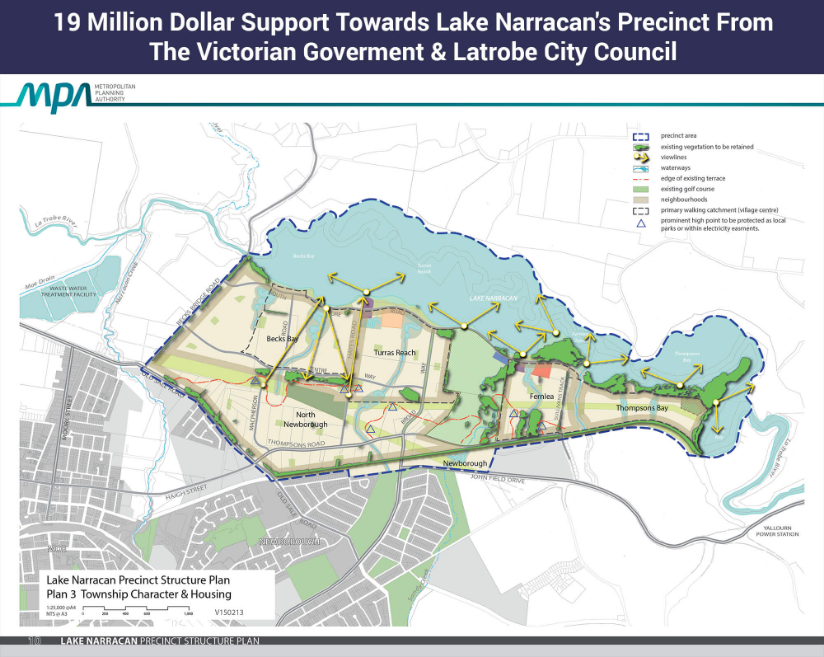Elaborate on the contents of the image in great detail.

The image illustrates a detailed map representing the Lake Narracan Precinct Structure Plan, which has received a significant investment of 19 million dollars in support from the Victorian Government and Latrobe City Council. The map outlines various key features and plans for development in the region, indicating the precinct area, existing vegetation, waterways, and neighborhoods. Prominent locations such as Thompson's Bay, Newborough, and others are marked, showcasing the proposed township character and housing developments. Additionally, the map highlights essential infrastructure and amenities including potential pathways and public facilities, aimed at enhancing community living and promoting sustainable growth in the area surrounding Lake Narracan. This planning effort aims to visualize the future development and investment opportunities in this scenic region following the recent surge in interest post-pandemic.